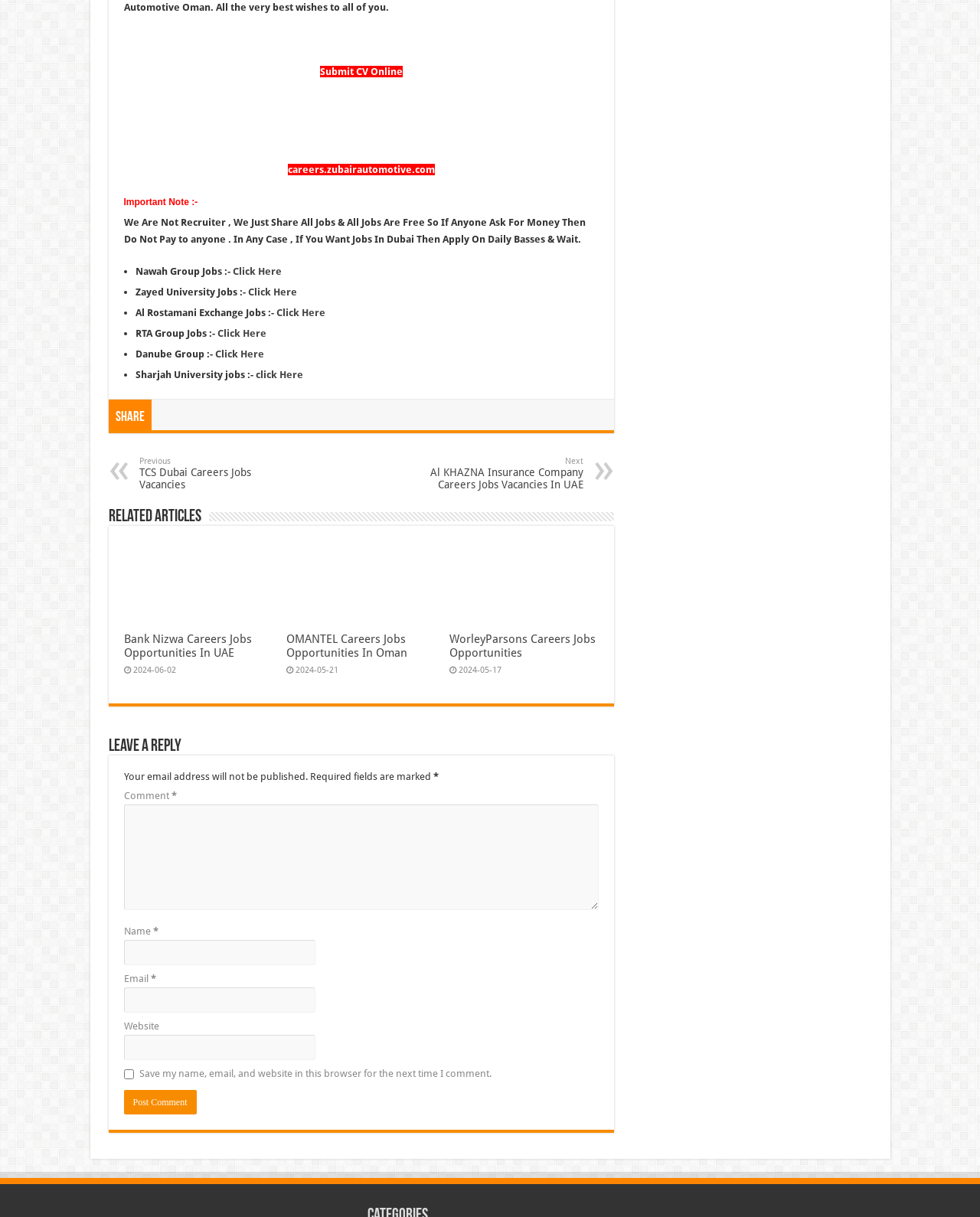Indicate the bounding box coordinates of the element that must be clicked to execute the instruction: "Click on Sharjah University jobs". The coordinates should be given as four float numbers between 0 and 1, i.e., [left, top, right, bottom].

[0.261, 0.303, 0.309, 0.312]